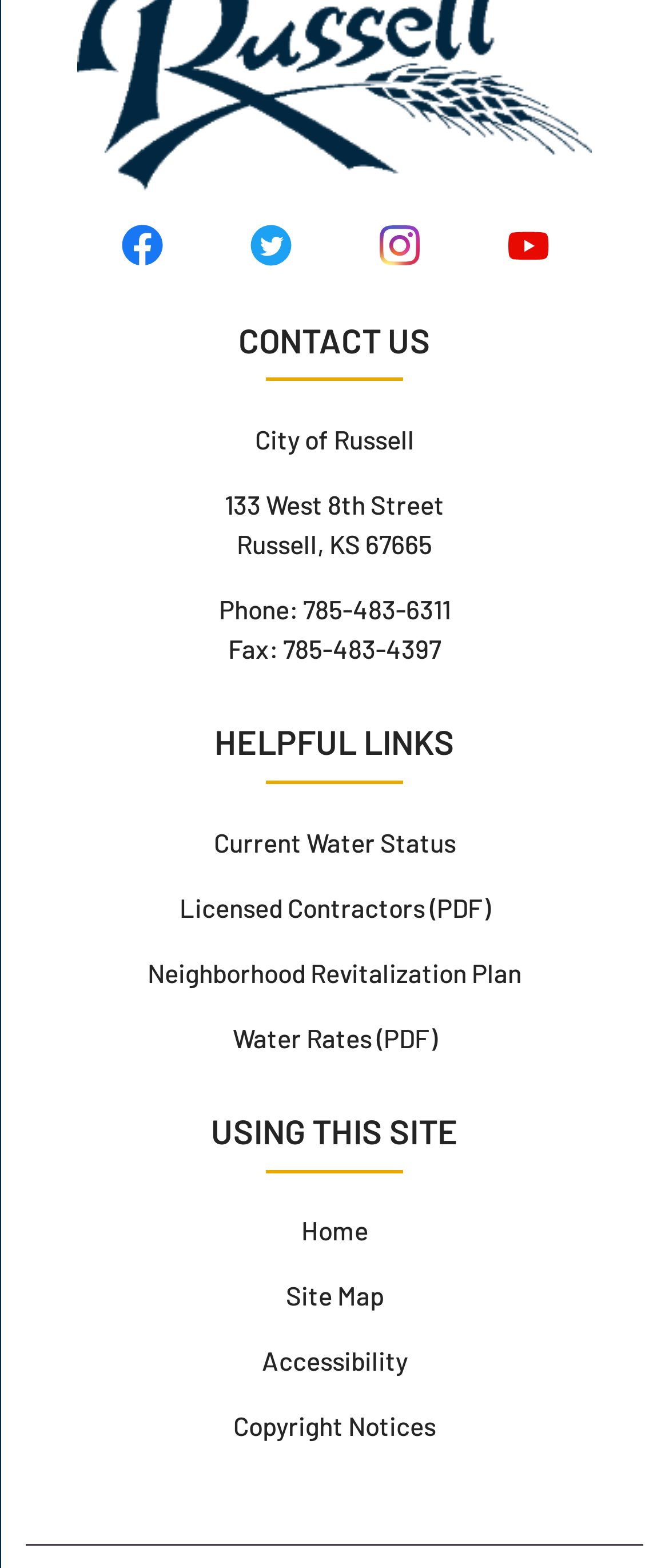Identify the bounding box coordinates for the UI element described as follows: "Home". Ensure the coordinates are four float numbers between 0 and 1, formatted as [left, top, right, bottom].

[0.45, 0.775, 0.55, 0.795]